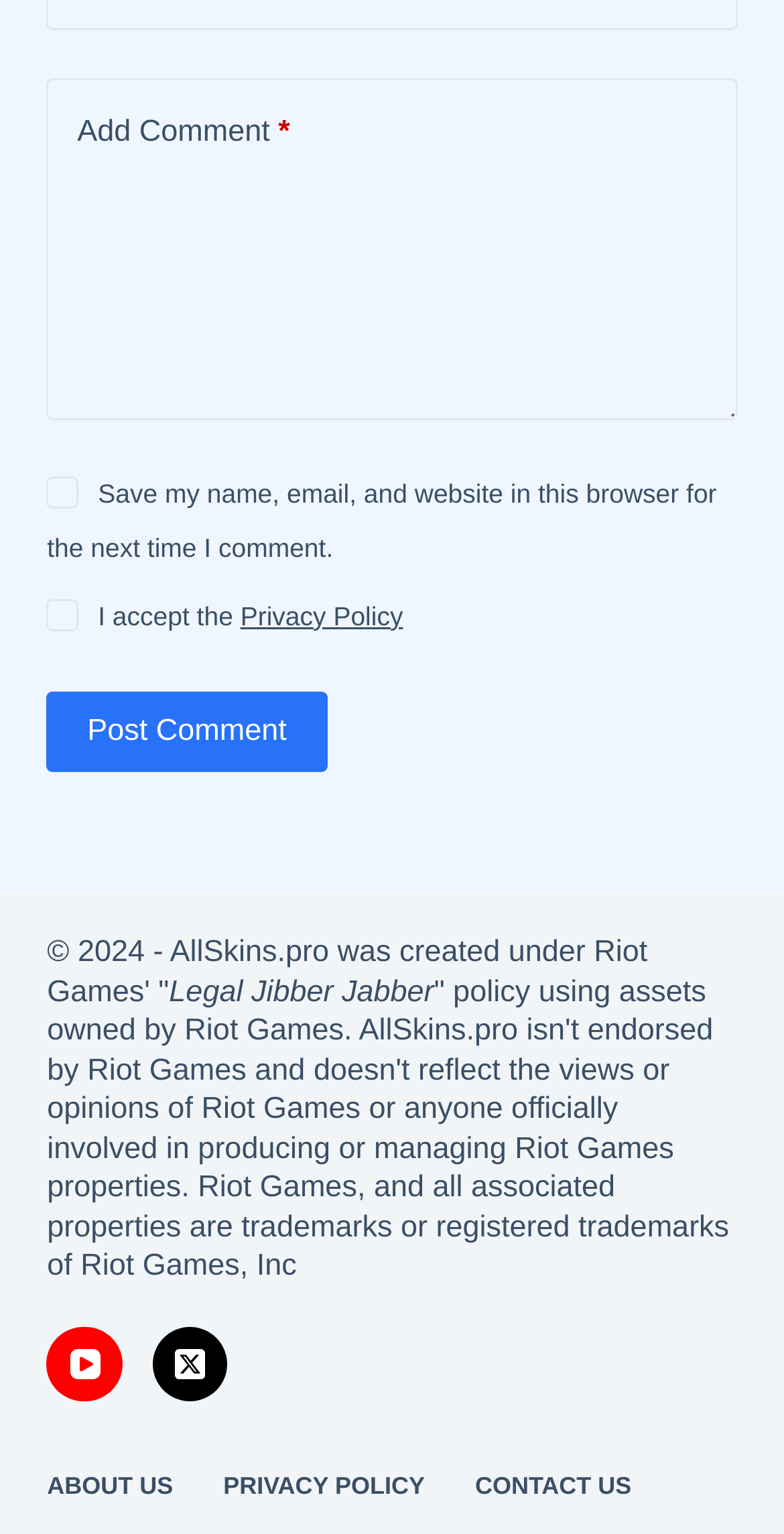Locate the bounding box coordinates of the element to click to perform the following action: 'view privacy policy'. The coordinates should be given as four float values between 0 and 1, in the form of [left, top, right, bottom].

[0.307, 0.392, 0.514, 0.411]